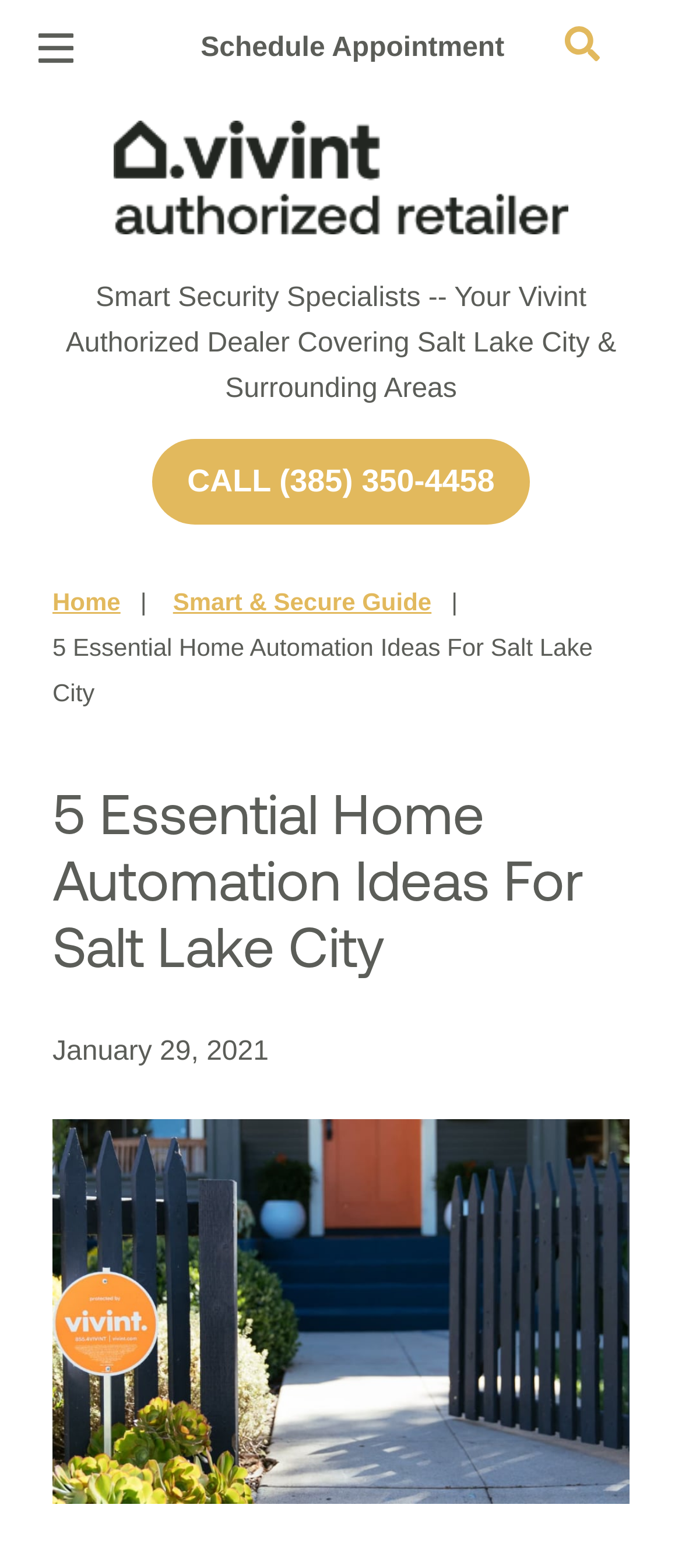Refer to the screenshot and answer the following question in detail:
What is the main topic of the webpage?

I found the main topic of the webpage by looking at the heading '5 Essential Home Automation Ideas For Salt Lake City' which is located in the middle of the webpage, and also by analyzing the content of the webpage which is related to home automation.